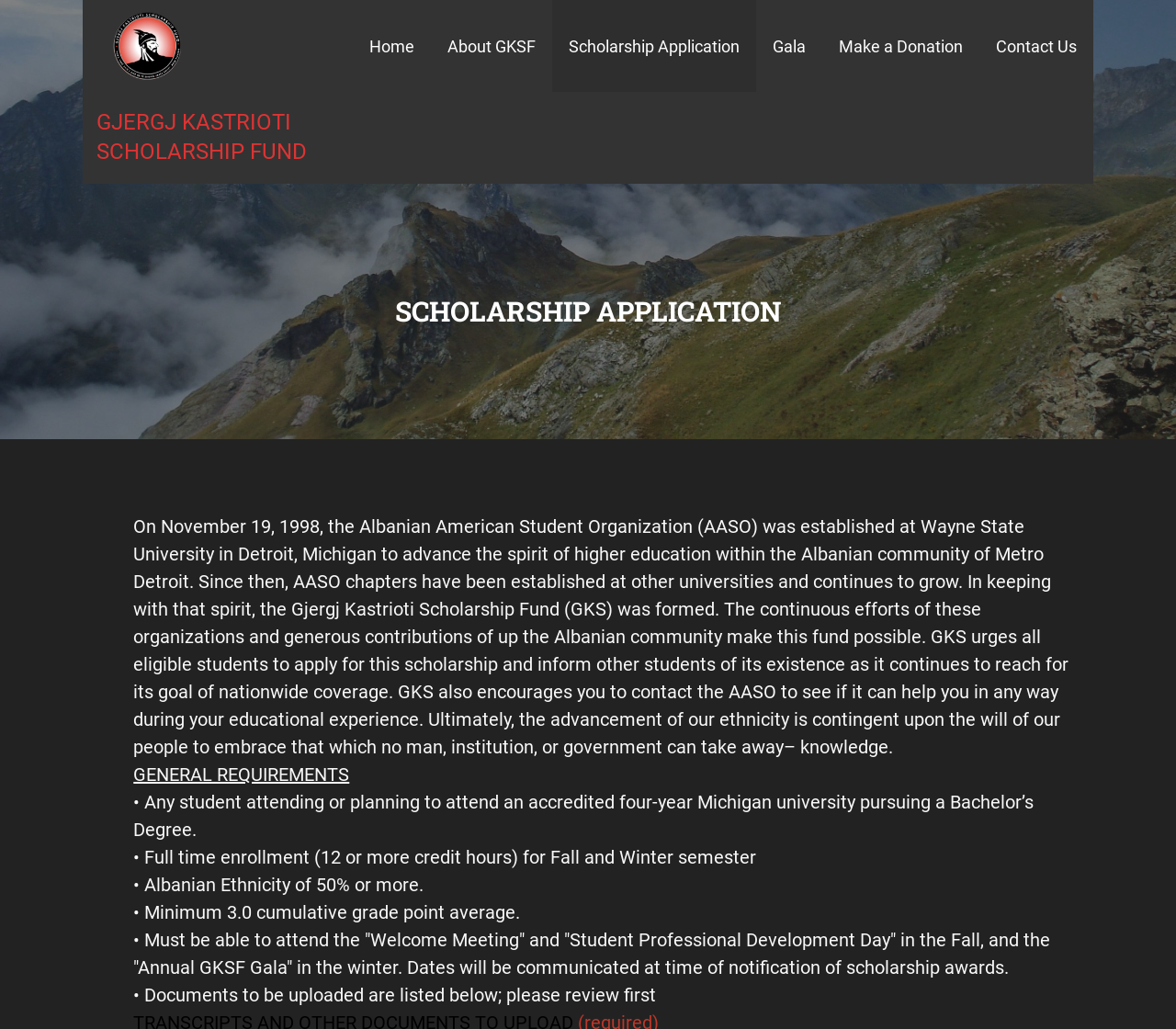Respond to the following query with just one word or a short phrase: 
How many credit hours are required for full-time enrollment?

12 or more